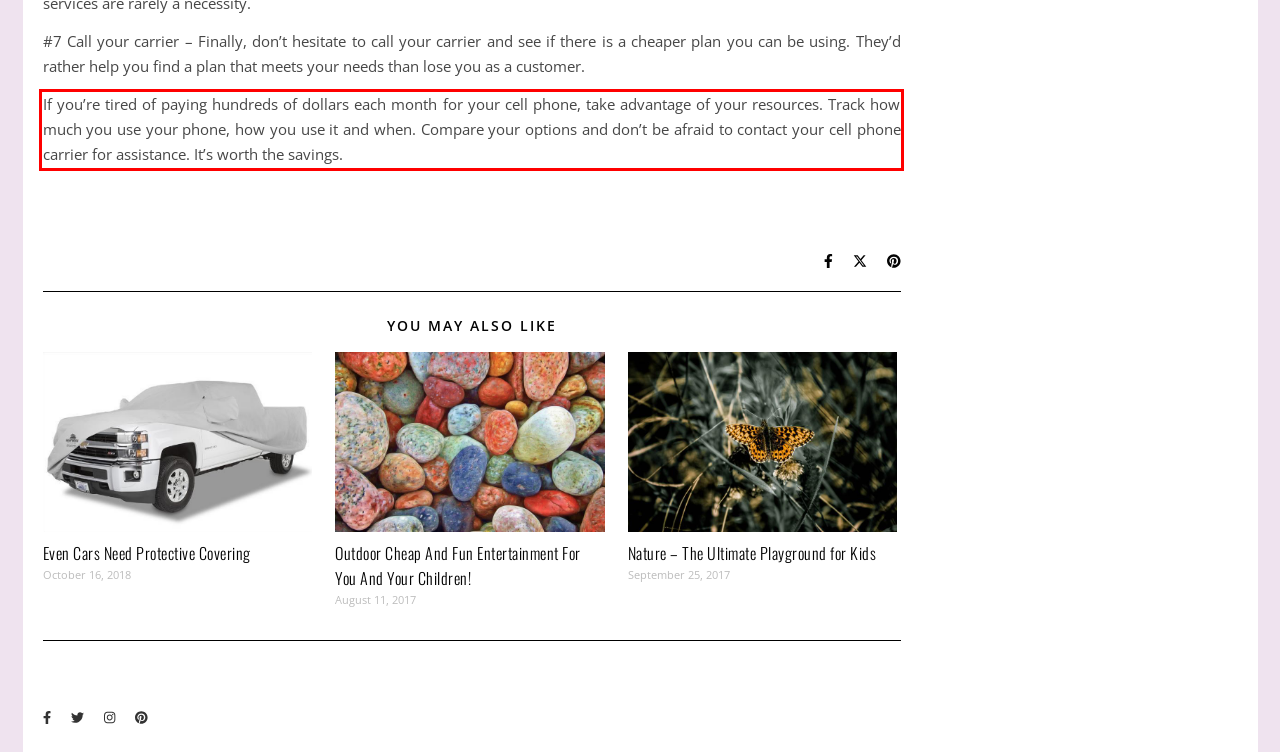By examining the provided screenshot of a webpage, recognize the text within the red bounding box and generate its text content.

If you’re tired of paying hundreds of dollars each month for your cell phone, take advantage of your resources. Track how much you use your phone, how you use it and when. Compare your options and don’t be afraid to contact your cell phone carrier for assistance. It’s worth the savings.